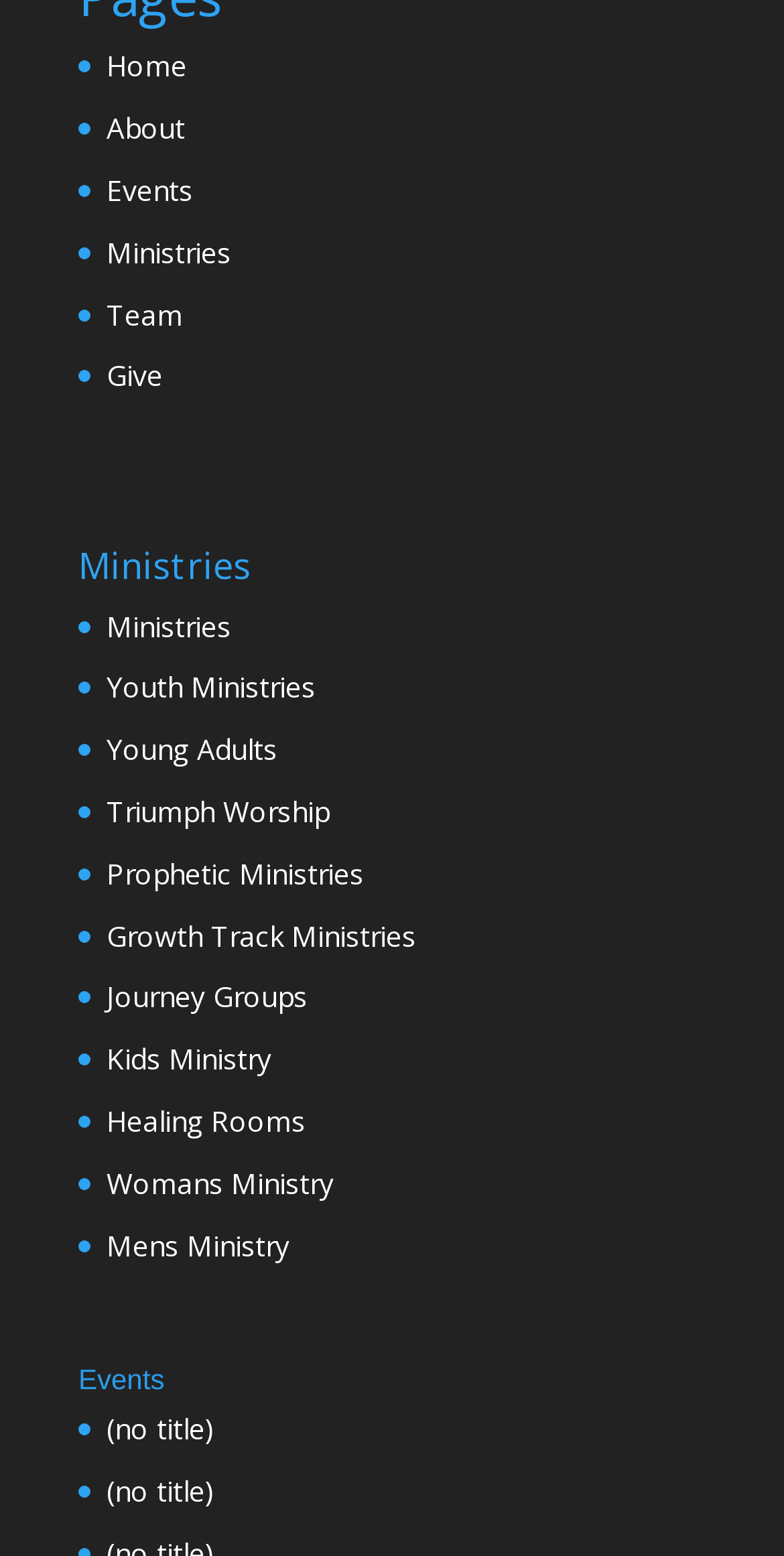Please give the bounding box coordinates of the area that should be clicked to fulfill the following instruction: "View upcoming events". The coordinates should be in the format of four float numbers from 0 to 1, i.e., [left, top, right, bottom].

None